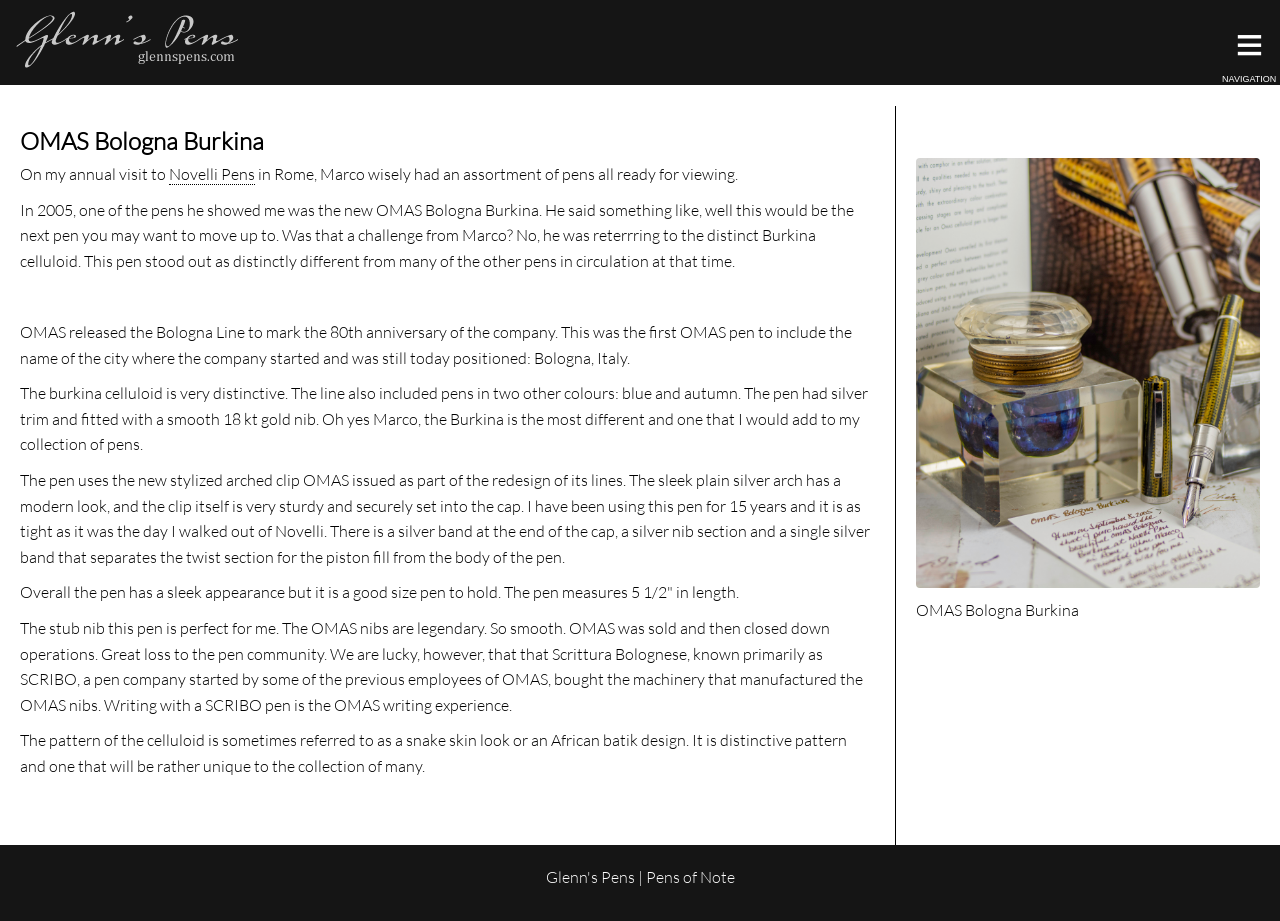Can you identify and provide the main heading of the webpage?

OMAS Bologna Burkina